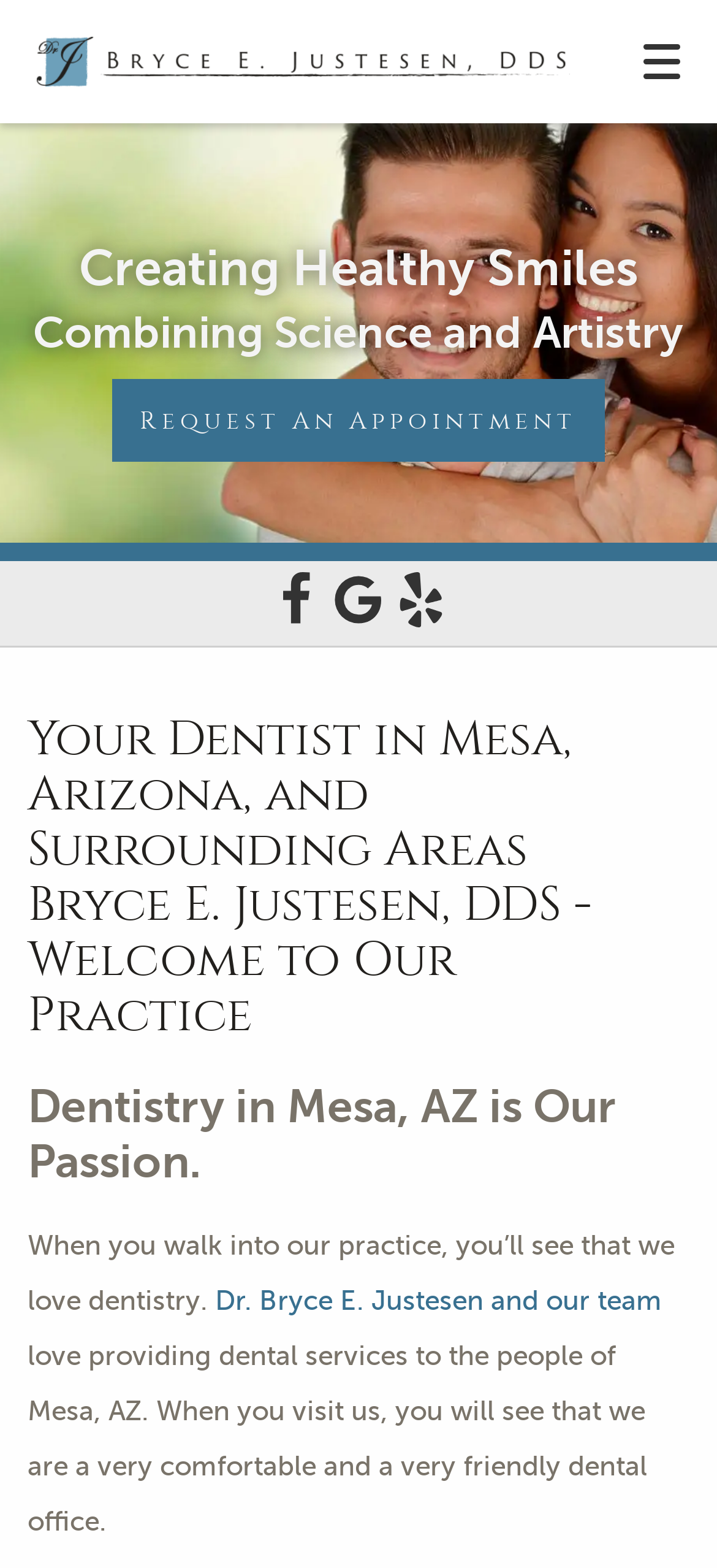What is the tone of the webpage?
From the details in the image, provide a complete and detailed answer to the question.

The tone of the webpage can be inferred from the language and imagery used on the page. The headings and text use friendly and approachable language, and the images and colors used are calming and welcoming. This suggests that the webpage is intended to make patients feel comfortable and at ease.